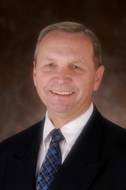Please answer the following question using a single word or phrase: What is the color of the suit worn by David Hamill?

Dark